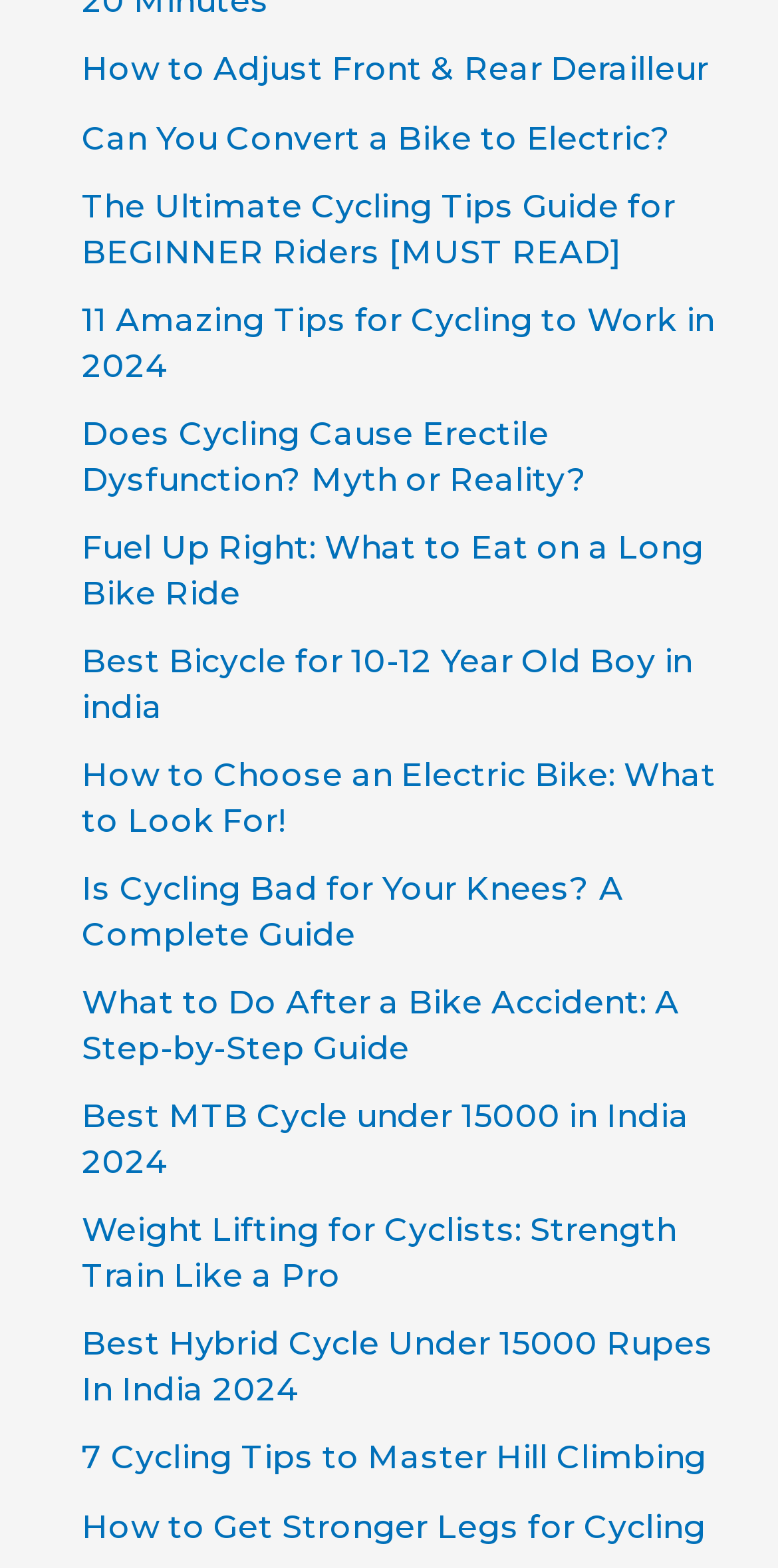Please identify the bounding box coordinates of the region to click in order to complete the task: "Read about weight lifting for cyclists". The coordinates must be four float numbers between 0 and 1, specified as [left, top, right, bottom].

[0.105, 0.773, 0.87, 0.826]